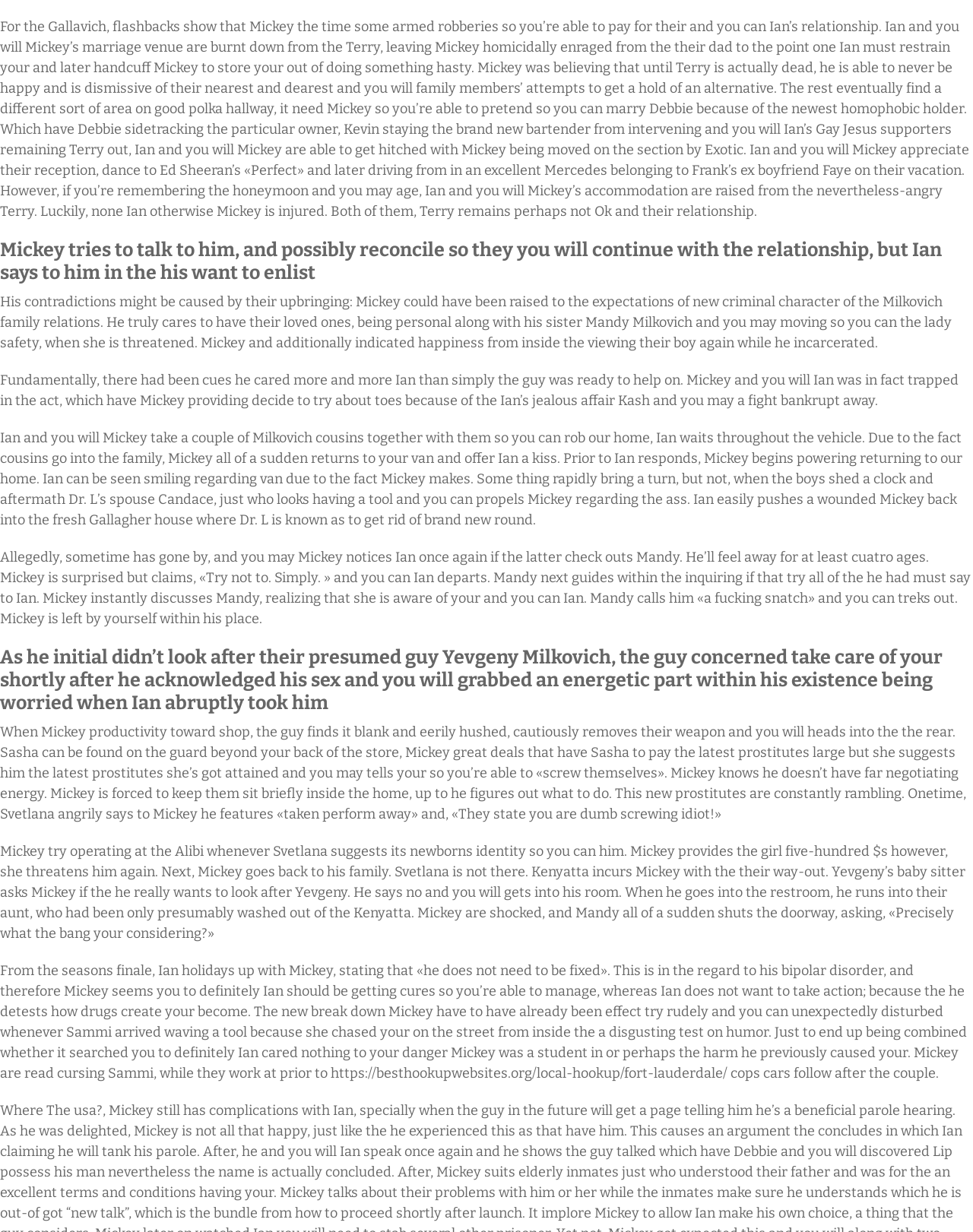Give a one-word or short phrase answer to the question: 
What is the name of the person who gives Mickey a kiss in the van?

Ian